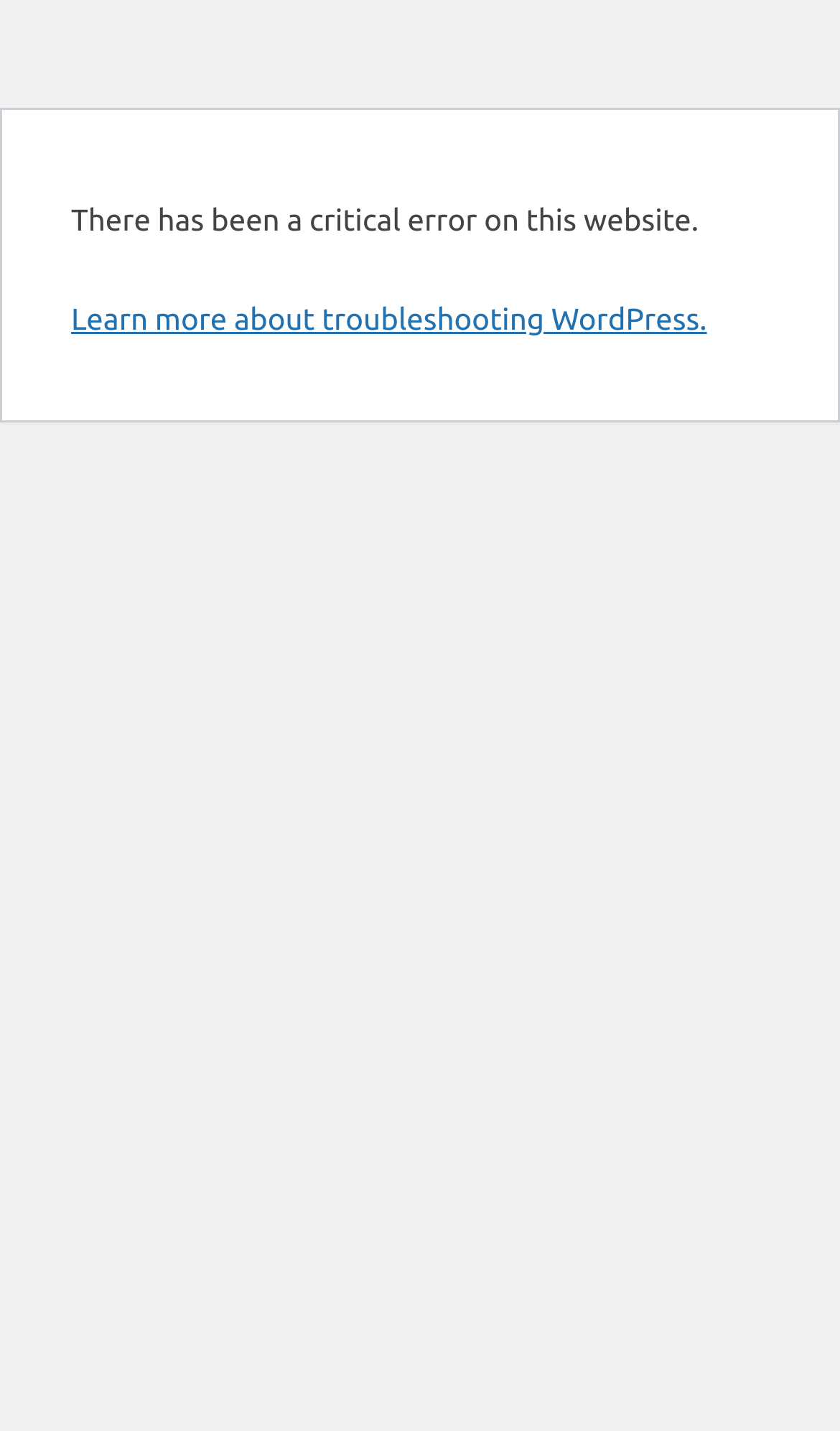Return the bounding box coordinates of the UI element that corresponds to this description: "Learn more about troubleshooting WordPress.". The coordinates must be given as four float numbers in the range of 0 and 1, [left, top, right, bottom].

[0.085, 0.211, 0.842, 0.235]